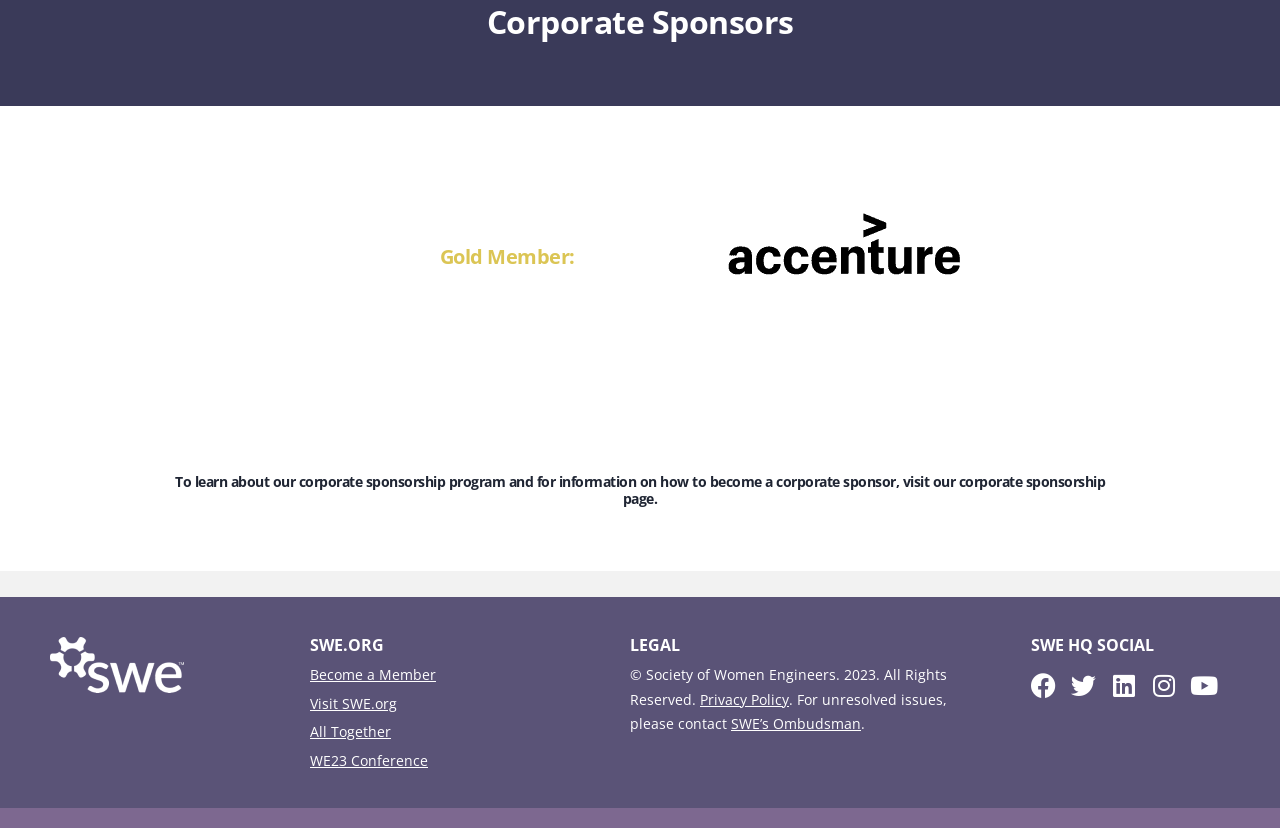Can you find the bounding box coordinates of the area I should click to execute the following instruction: "Explore Hotel Promotion"?

None